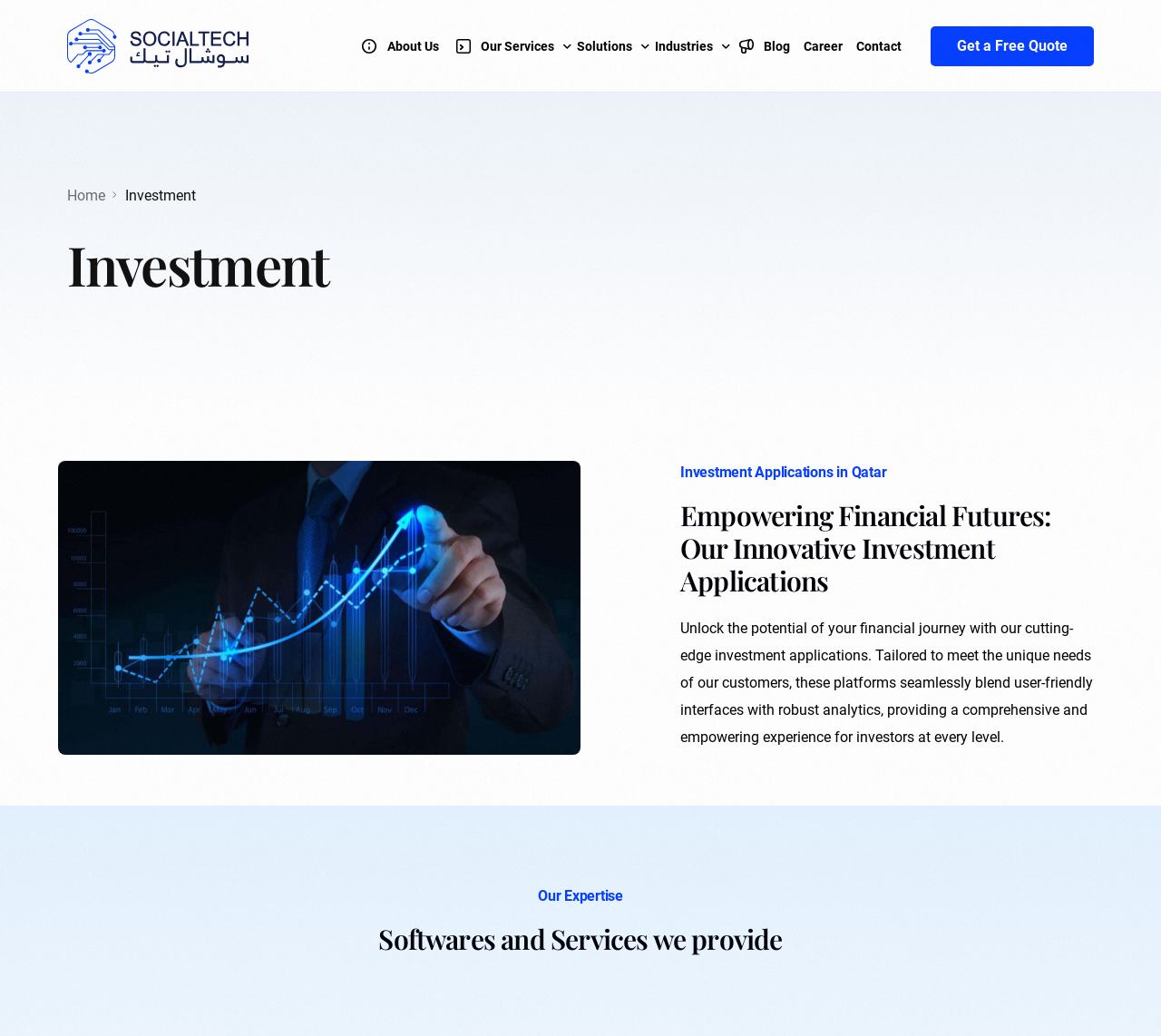Answer the following query with a single word or phrase:
What is the focus of the company's investment applications?

Financial futures